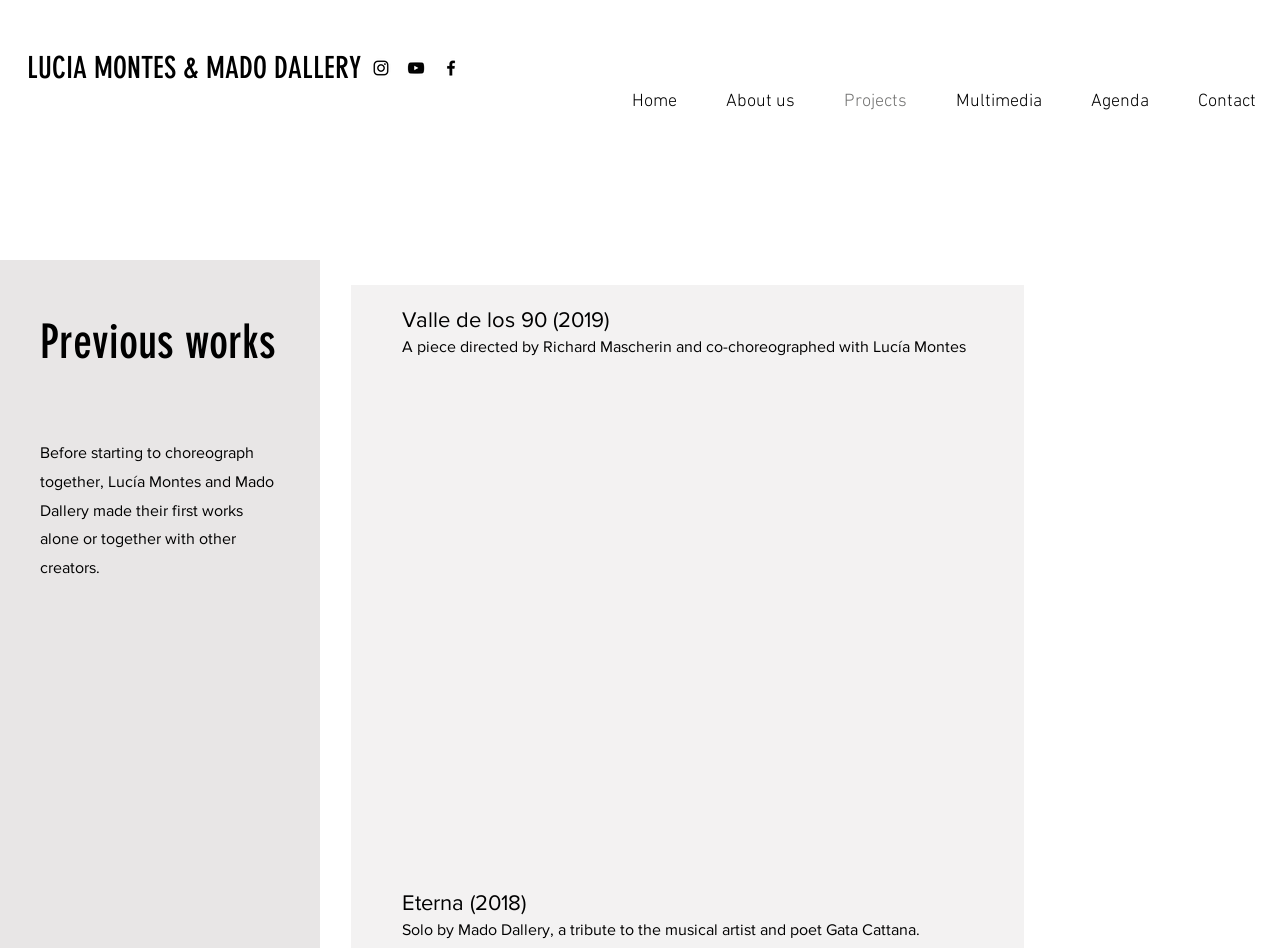Who is the musical artist and poet mentioned?
From the screenshot, provide a brief answer in one word or phrase.

Gata Cattana